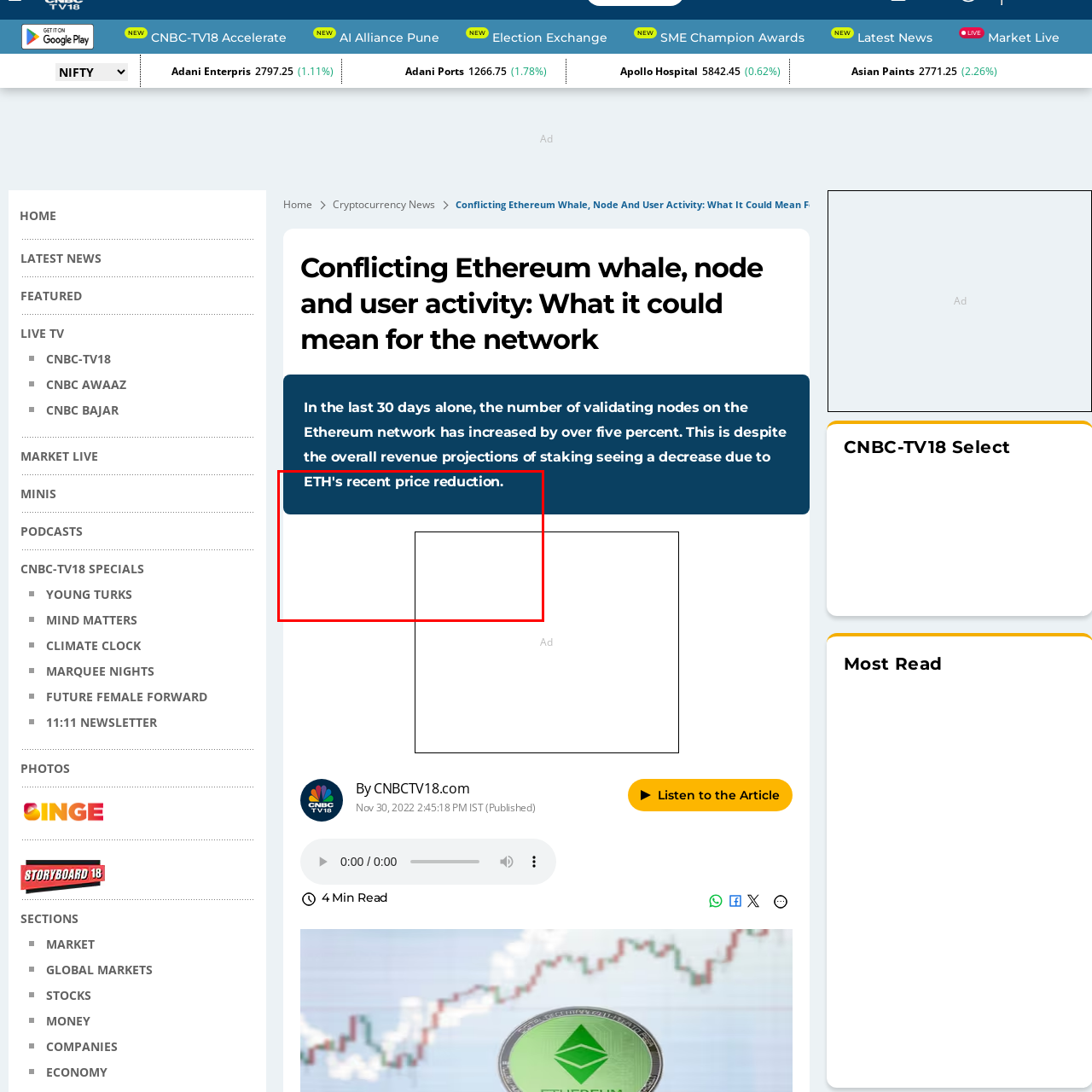Describe the features and objects visible in the red-framed section of the image in detail.

The image showcases the promotional banner for the "HSBC SME Champion Awards," emphasizing the event's focus on recognizing and celebrating outstanding small and medium enterprises. It is positioned prominently on the webpage, suggesting its relevance in the ongoing discussions about business and entrepreneurship. The overall layout highlights the importance of the awards in the context of market and community support for small businesses, especially during challenging times. This visual serves to draw attention to the event and invites viewers to engage with the associated content related to SMEs.